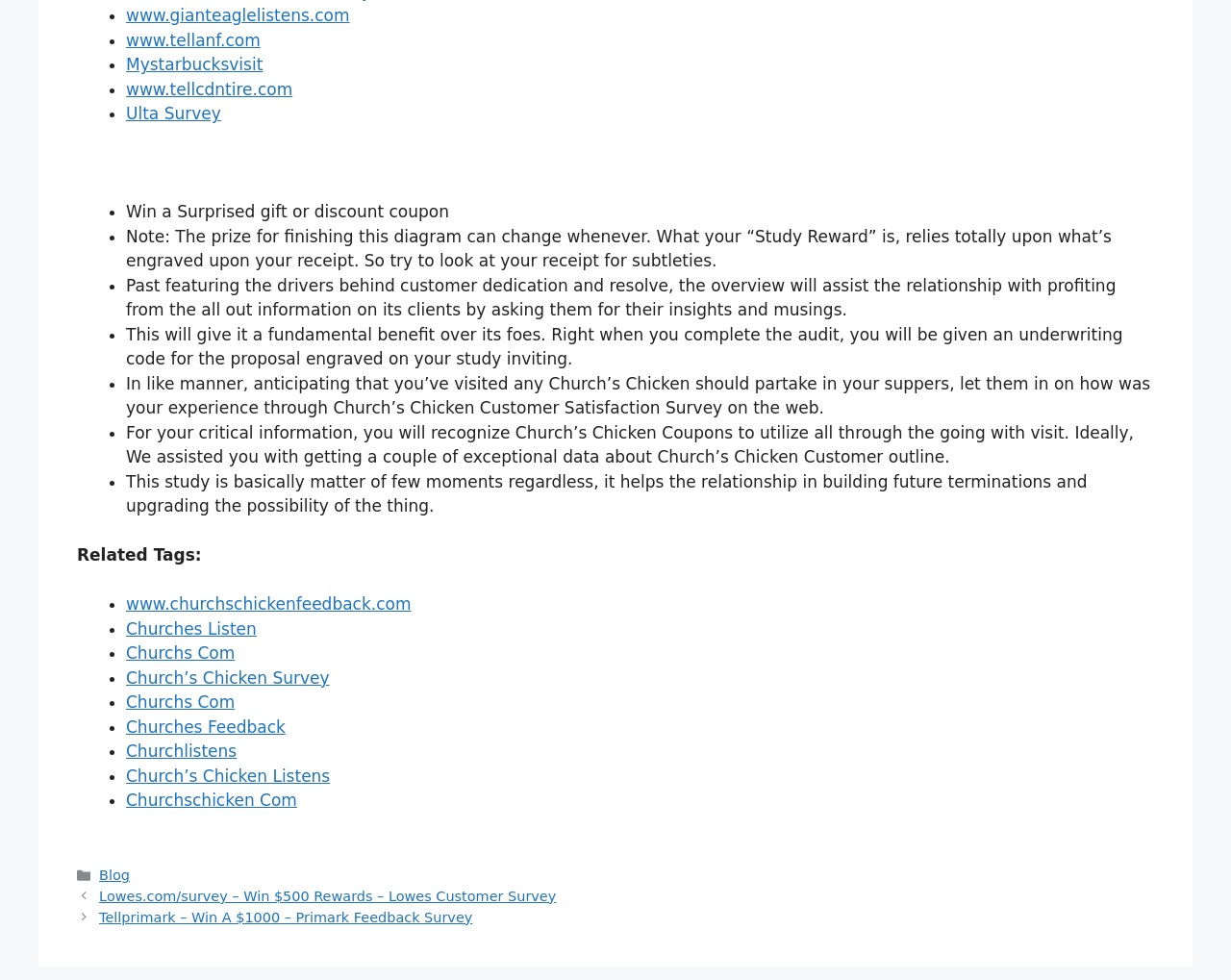Can you find the bounding box coordinates for the element that needs to be clicked to execute this instruction: "Visit www.gianteaglelistens.com"? The coordinates should be given as four float numbers between 0 and 1, i.e., [left, top, right, bottom].

[0.102, 0.006, 0.284, 0.026]